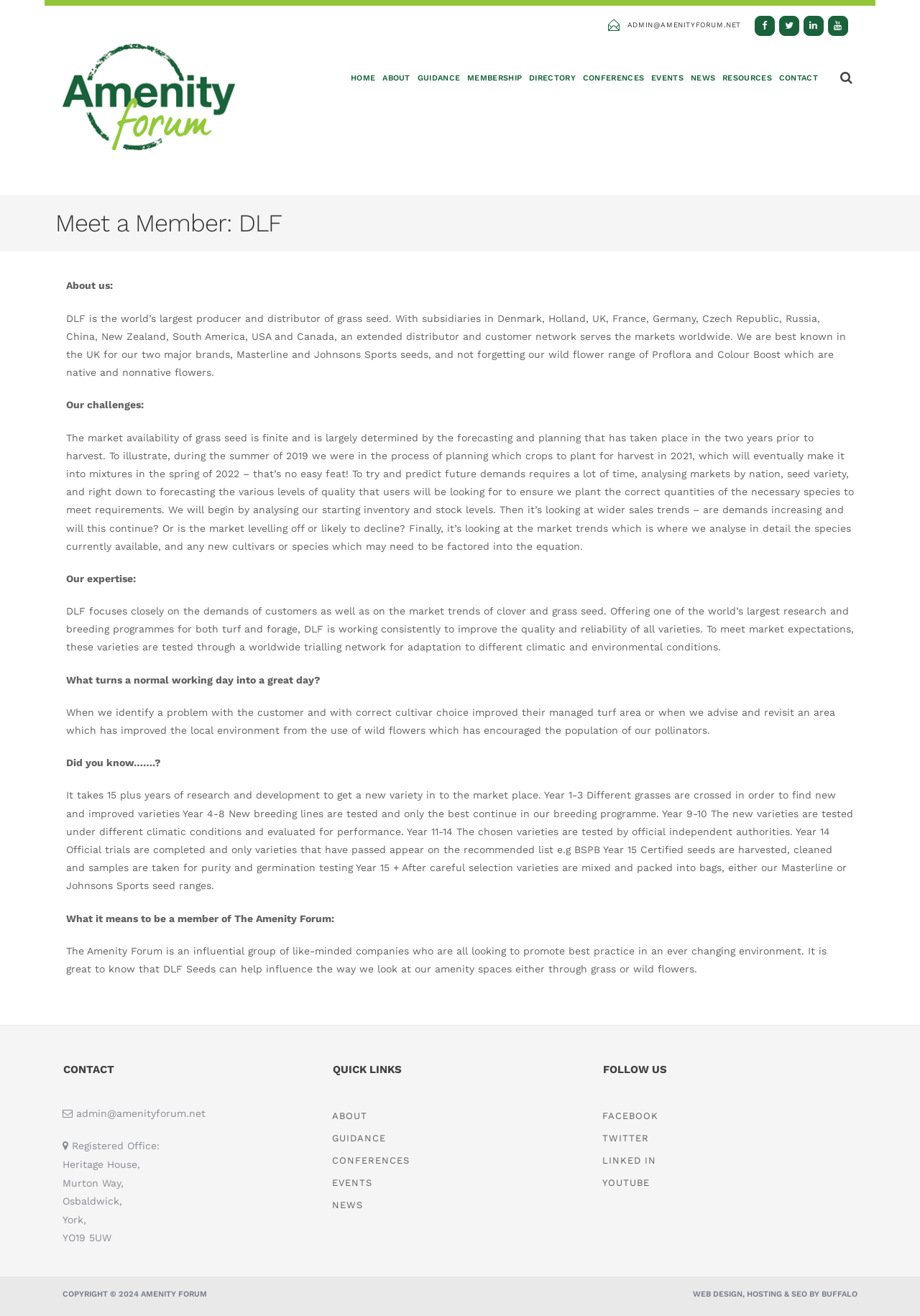Locate the bounding box coordinates of the area where you should click to accomplish the instruction: "Click the ADMIN@AMENITYFORUM.NET link".

[0.682, 0.016, 0.805, 0.022]